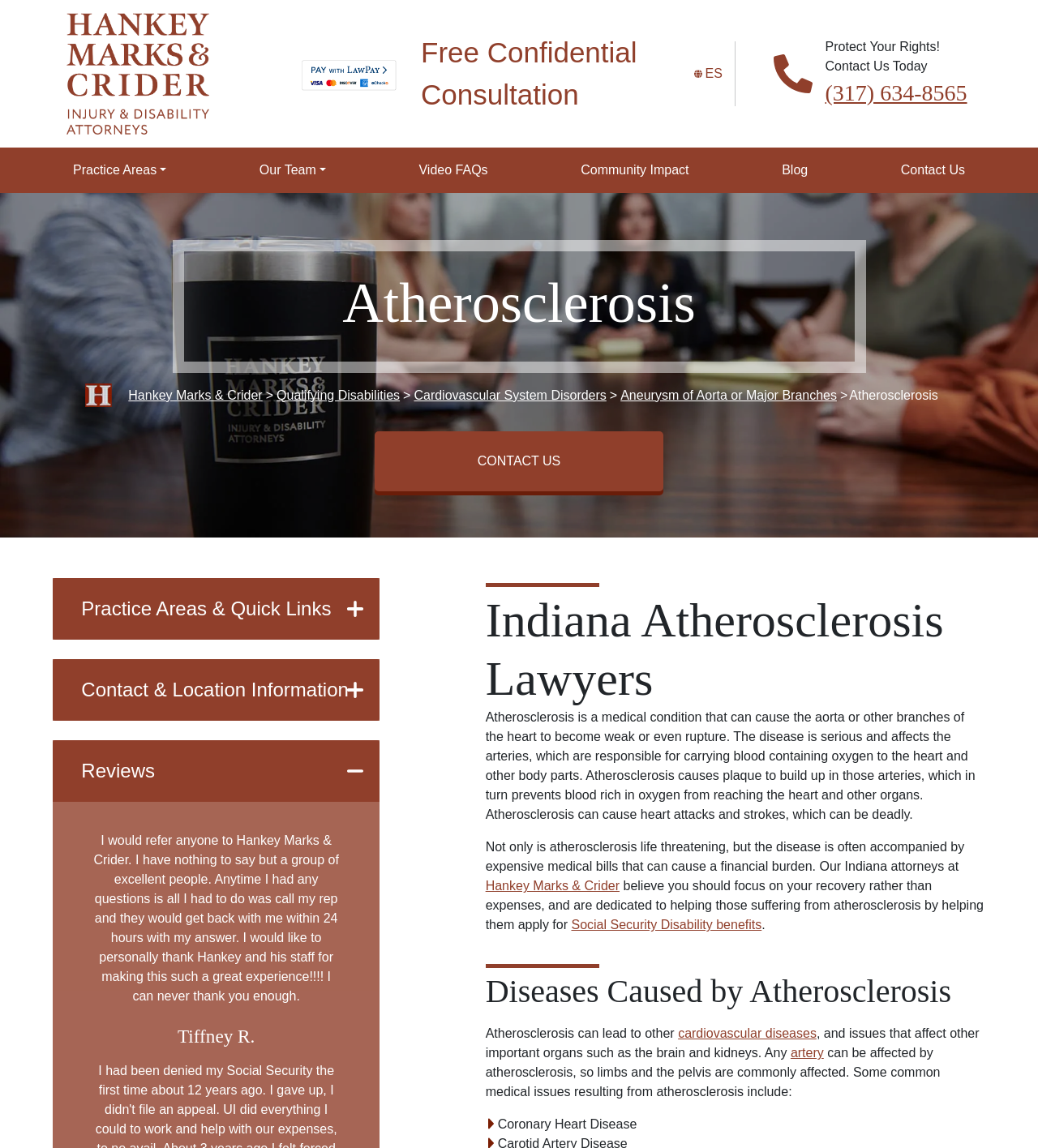Look at the image and give a detailed response to the following question: What can atherosclerosis lead to?

Atherosclerosis can lead to other cardiovascular diseases, and issues that affect other important organs such as the brain and kidneys, as mentioned in the webpage's content section.